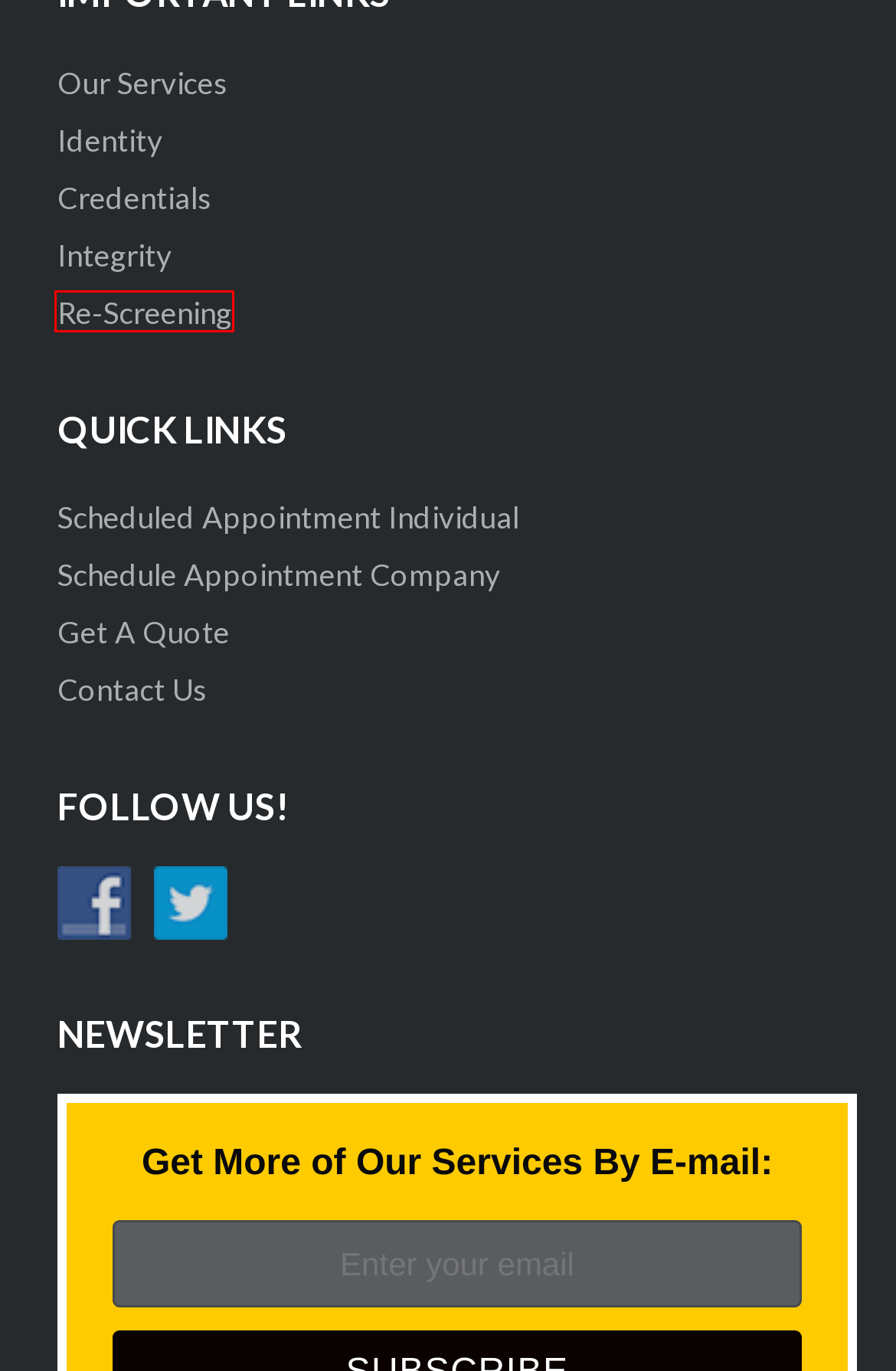A screenshot of a webpage is given with a red bounding box around a UI element. Choose the description that best matches the new webpage shown after clicking the element within the red bounding box. Here are the candidates:
A. Re-Screening – I WORKS MANAGEMENT SOLUTIONS
B. Integrity – I WORKS MANAGEMENT SOLUTIONS
C. Identity – I WORKS MANAGEMENT SOLUTIONS
D. I WORKS MANAGEMENT SOLUTIONS
E. Credentials – I WORKS MANAGEMENT SOLUTIONS
F. Who We Are? – I WORKS MANAGEMENT SOLUTIONS
G. Schedule Appointment Company – I WORKS MANAGEMENT SOLUTIONS
H. Our Services – I WORKS MANAGEMENT SOLUTIONS

A